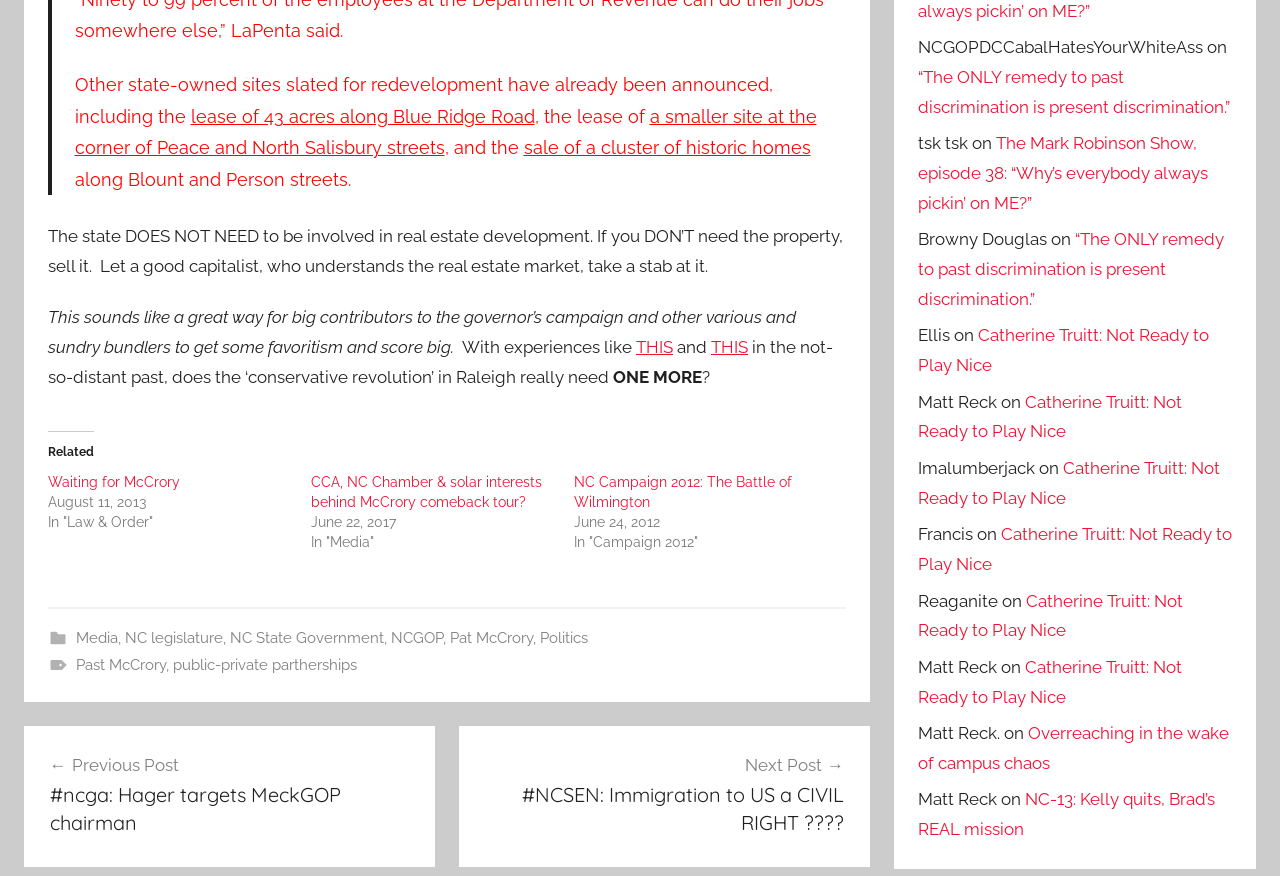Answer in one word or a short phrase: 
What is the topic of the article?

State-owned sites redevelopment